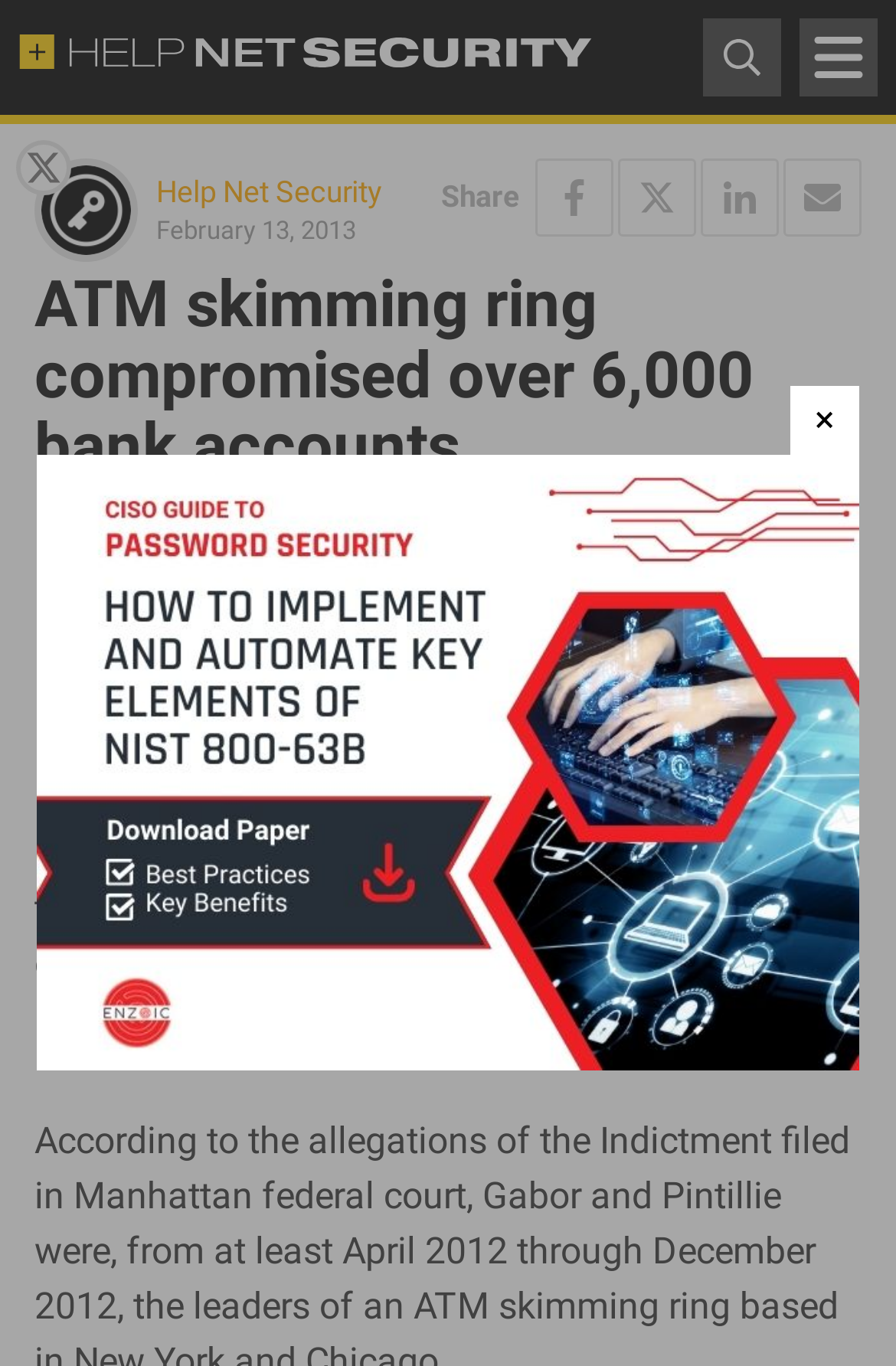What is the date of the article?
Using the image, give a concise answer in the form of a single word or short phrase.

February 13, 2013